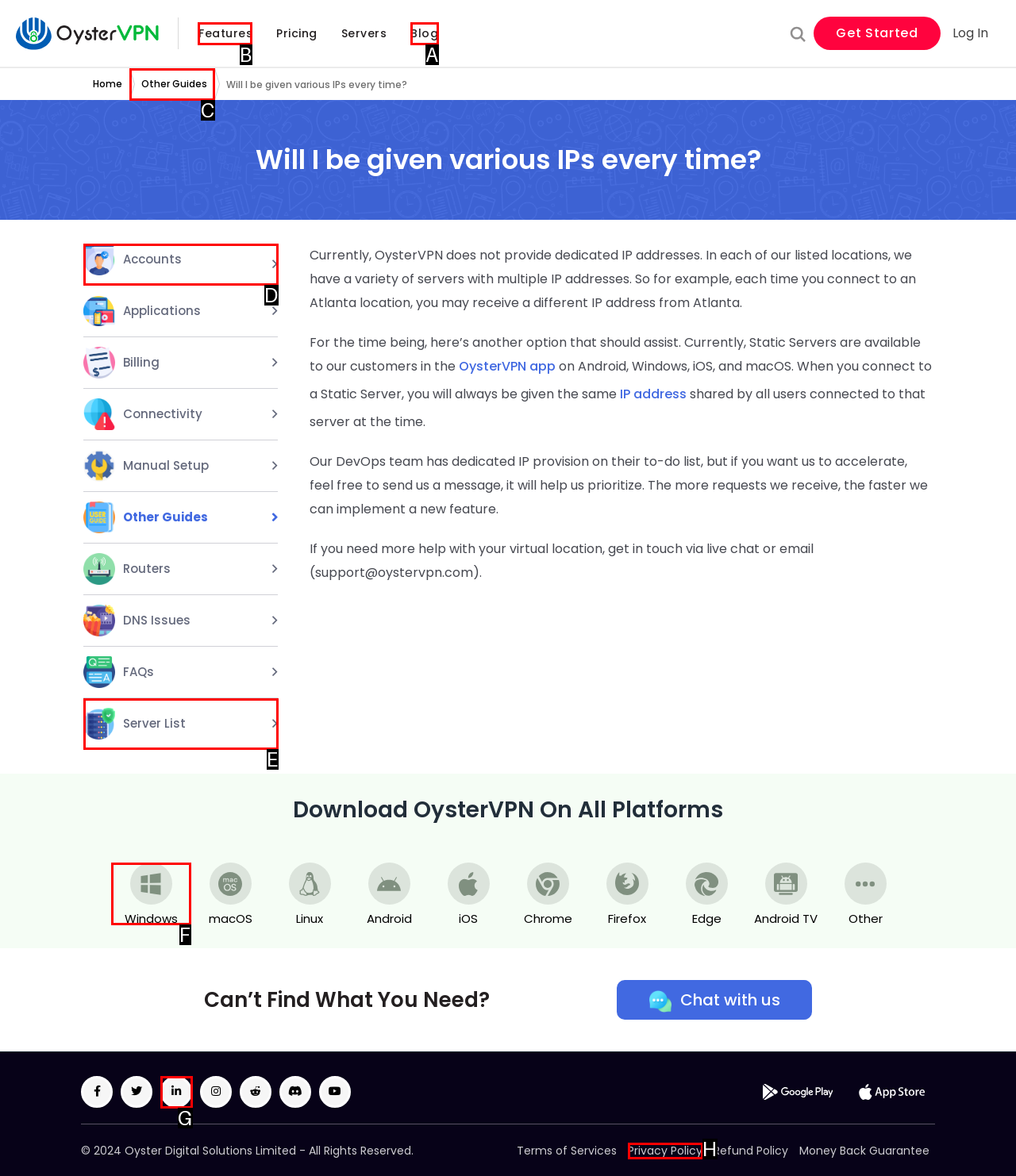Select the appropriate HTML element that needs to be clicked to execute the following task: Click on the 'Features' link. Respond with the letter of the option.

B